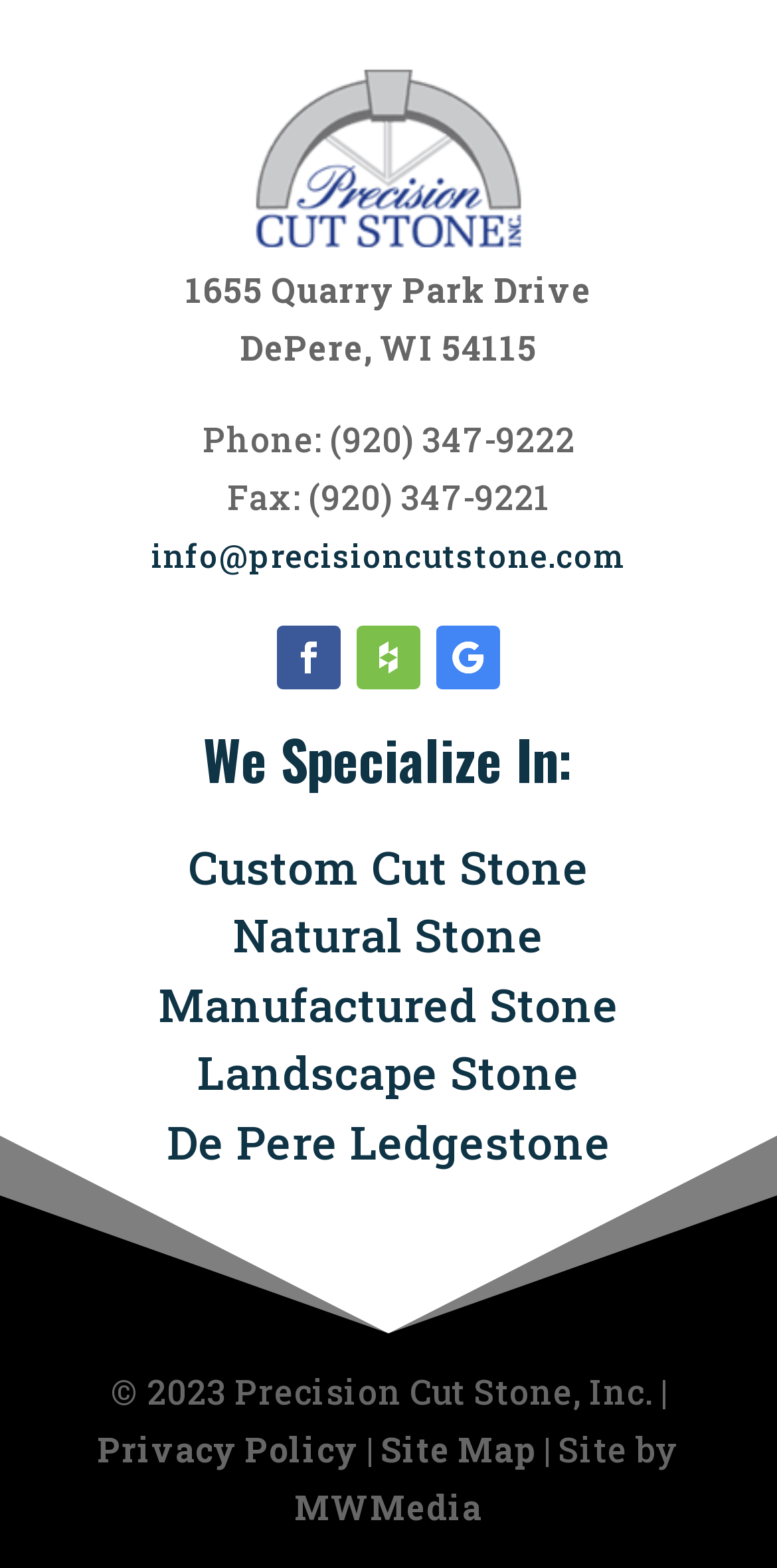Please pinpoint the bounding box coordinates for the region I should click to adhere to this instruction: "Learn about custom cut stone".

[0.242, 0.533, 0.758, 0.571]